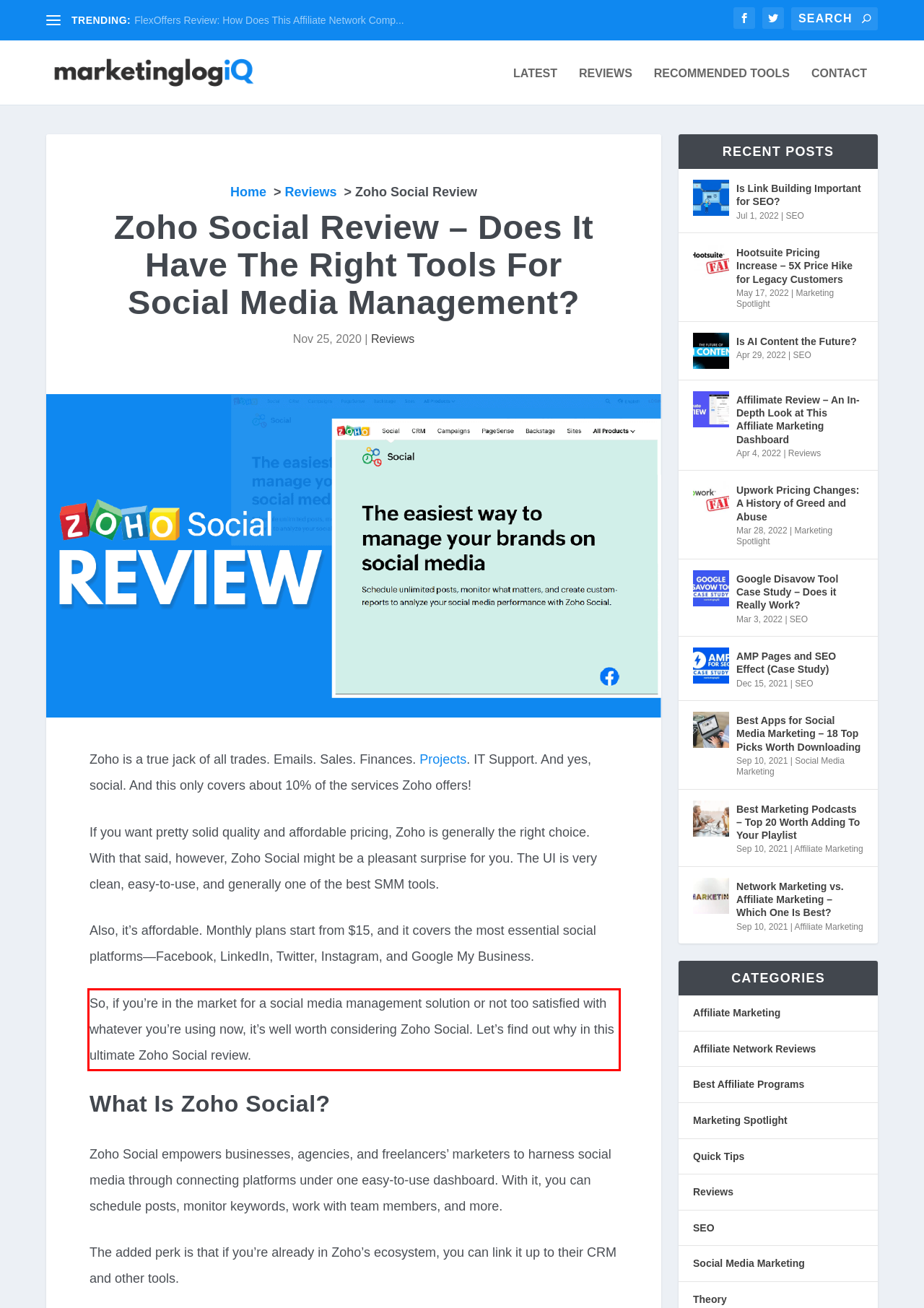View the screenshot of the webpage and identify the UI element surrounded by a red bounding box. Extract the text contained within this red bounding box.

So, if you’re in the market for a social media management solution or not too satisfied with whatever you’re using now, it’s well worth considering Zoho Social. Let’s find out why in this ultimate Zoho Social review.